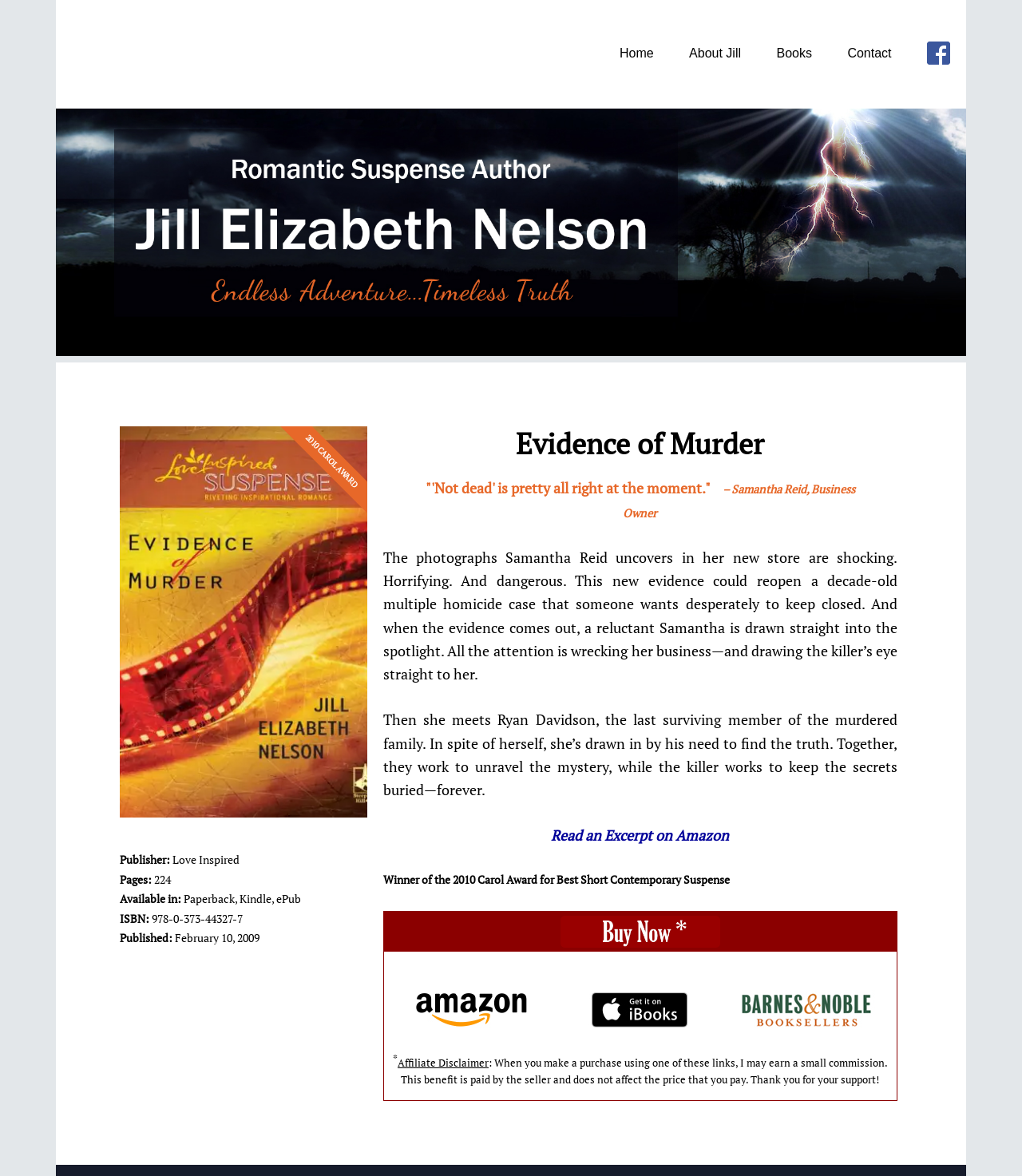Answer with a single word or phrase: 
What is the name of the main character?

Samantha Reid